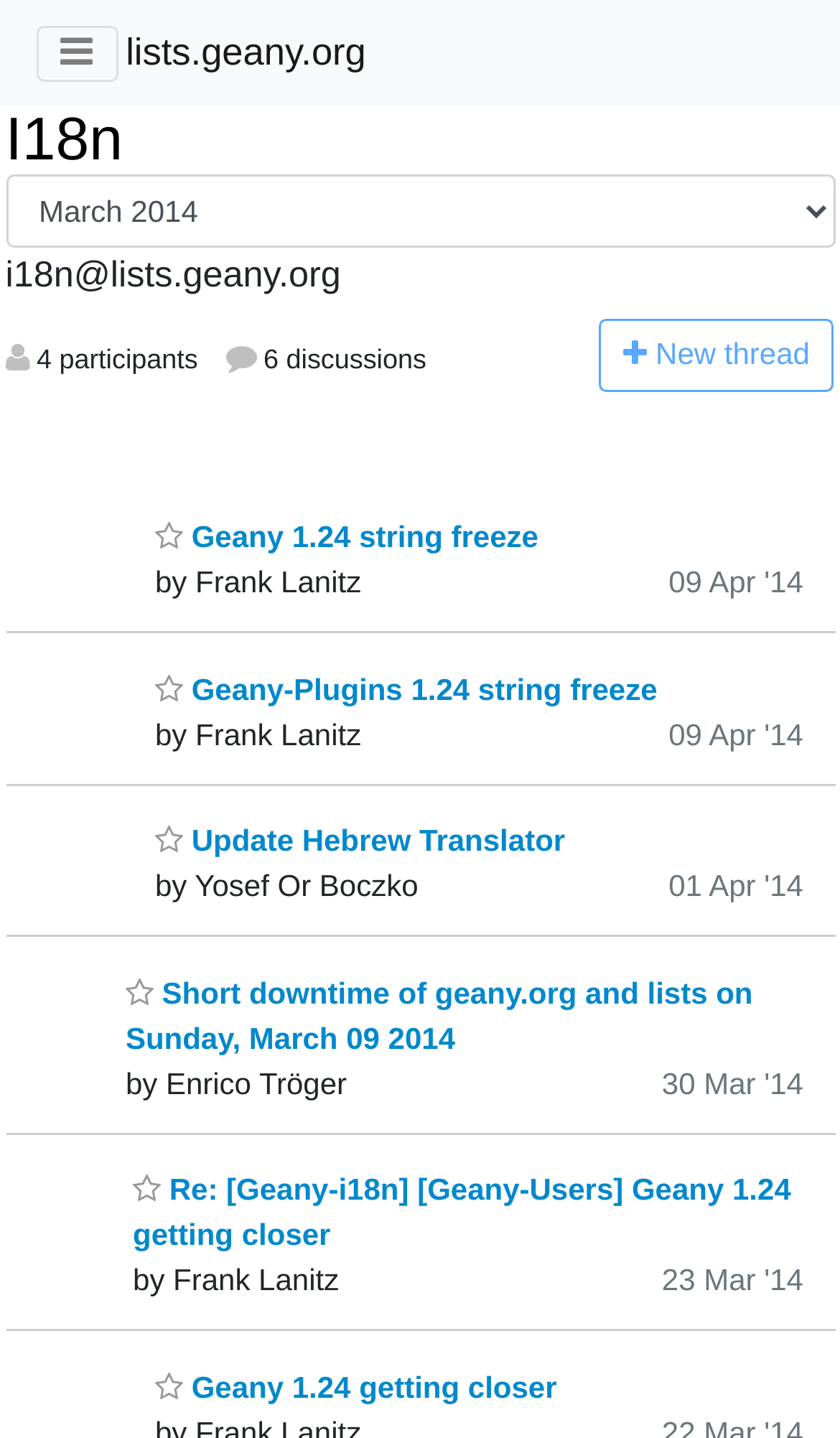Find the bounding box coordinates of the clickable area required to complete the following action: "View Geany 1.24 string freeze thread".

[0.185, 0.361, 0.641, 0.385]